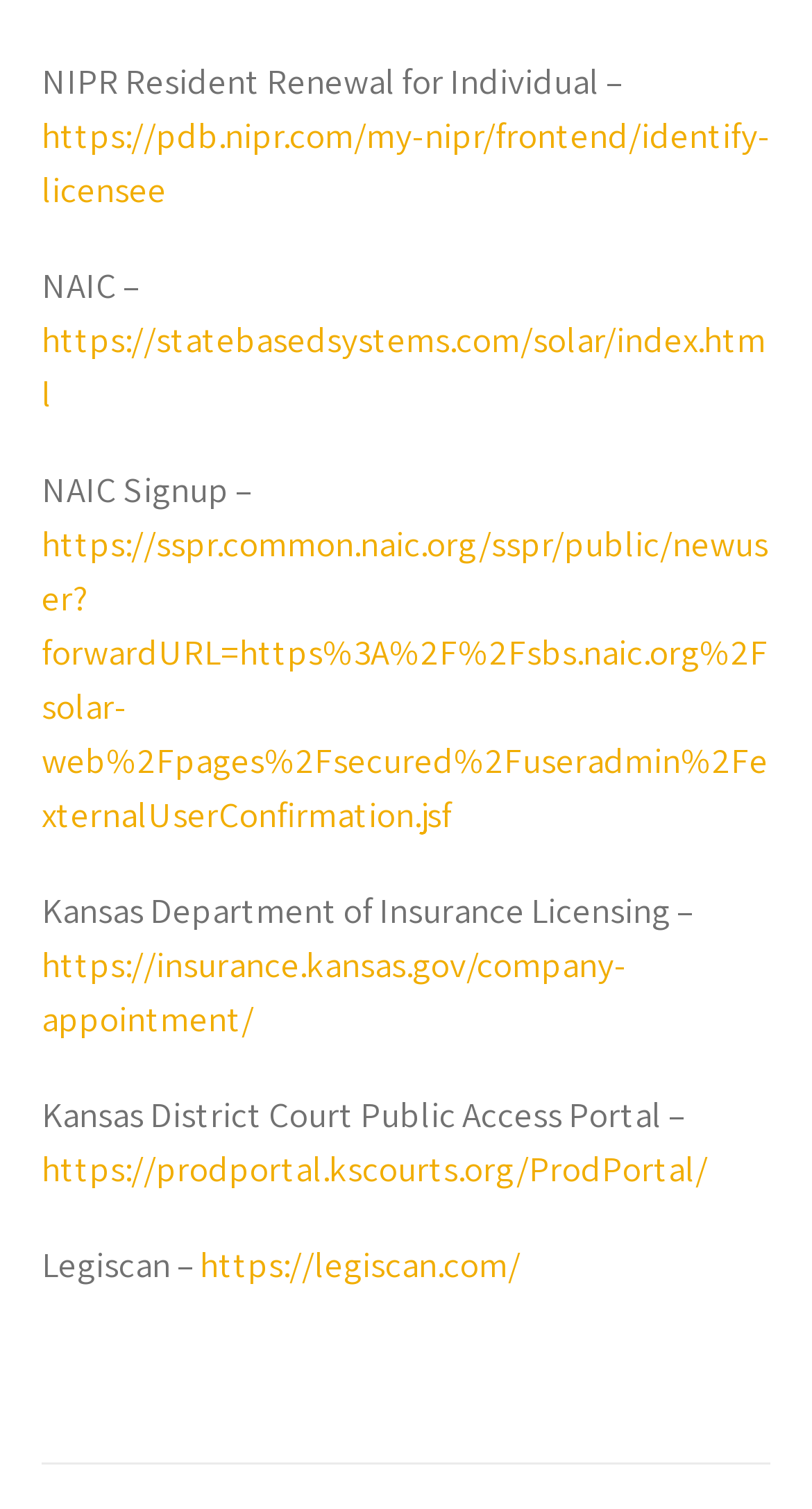Please reply to the following question with a single word or a short phrase:
How many links are on the webpage?

6